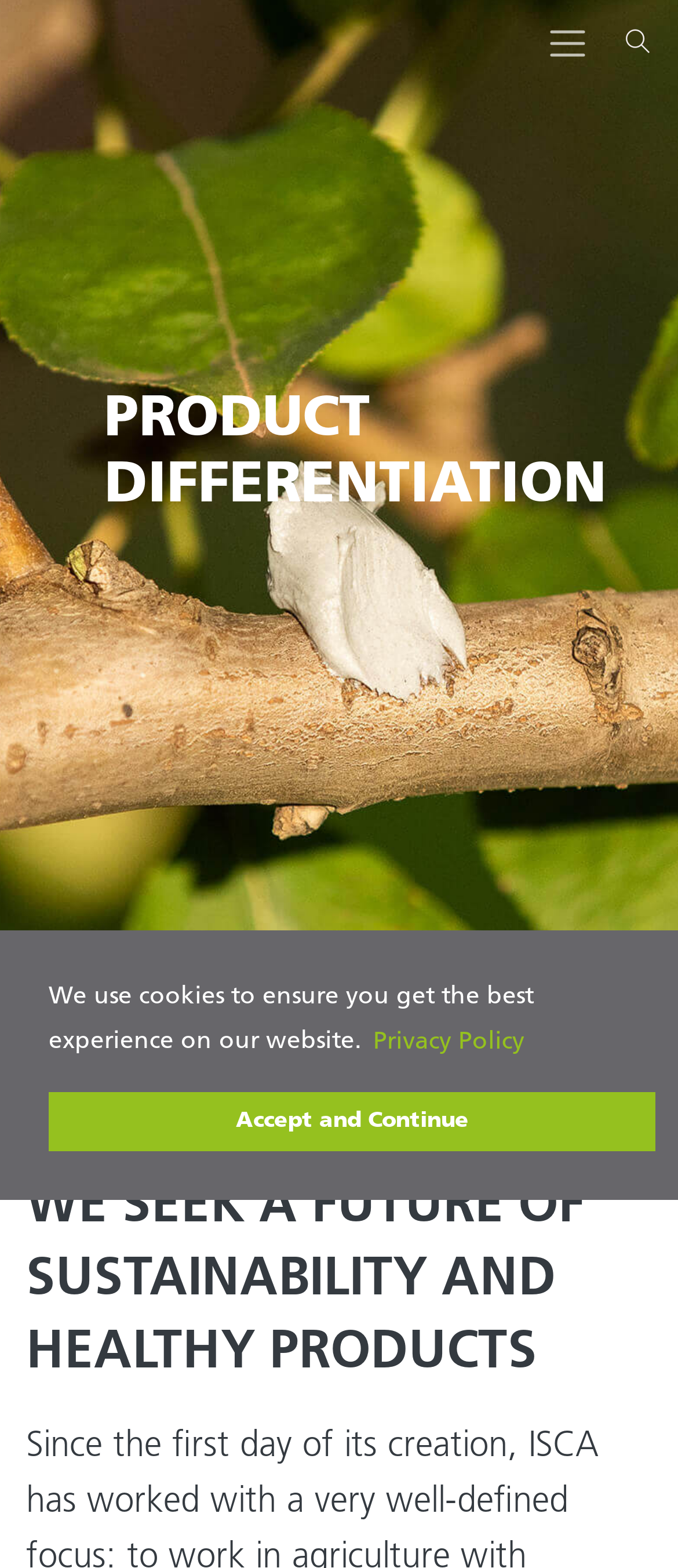What is the purpose of the button with the text 'Toggle navigation'?
Use the image to answer the question with a single word or phrase.

To expand or collapse the navigation menu